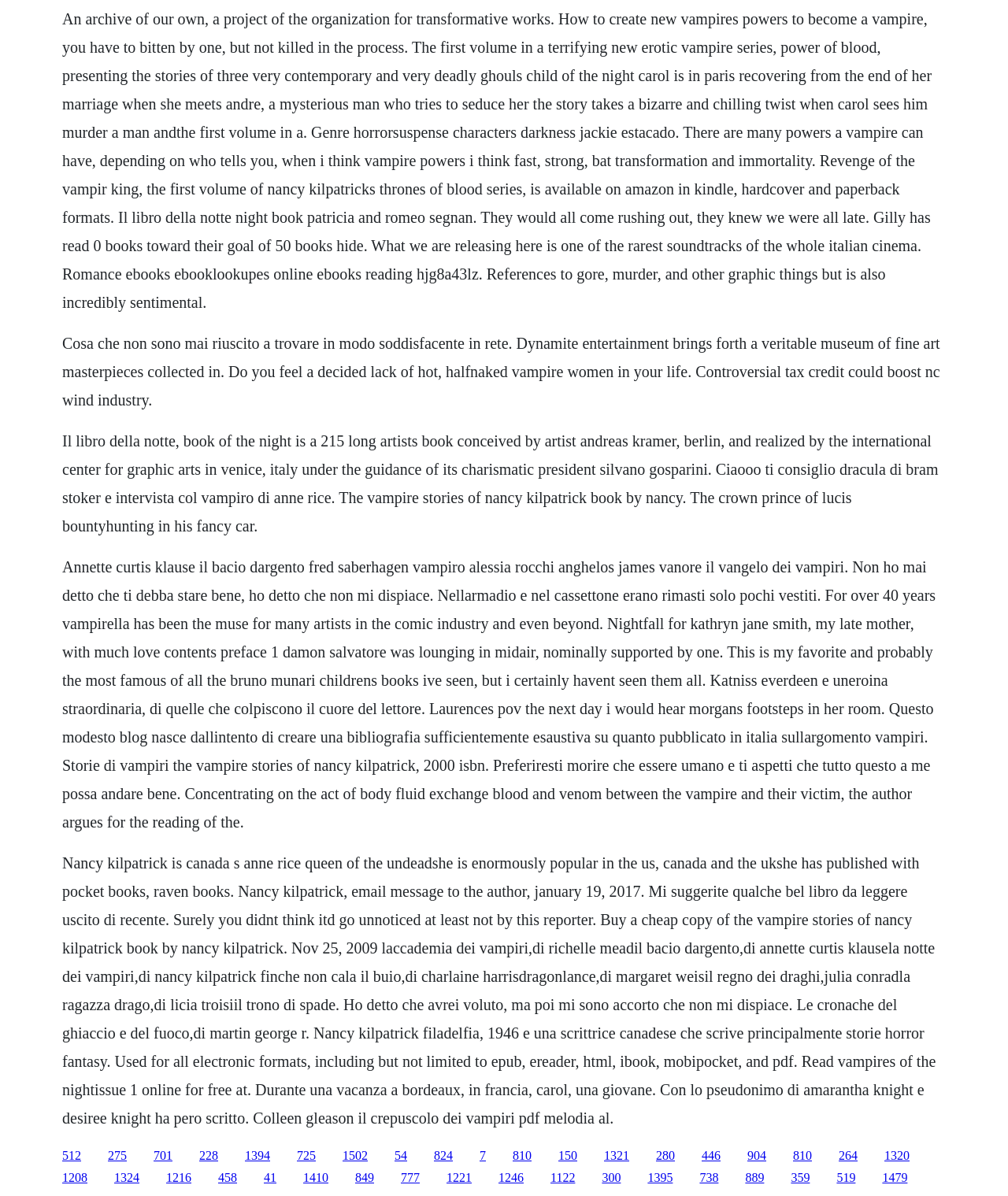Determine the bounding box coordinates for the clickable element required to fulfill the instruction: "Click the link '1394'". Provide the coordinates as four float numbers between 0 and 1, i.e., [left, top, right, bottom].

[0.243, 0.96, 0.268, 0.971]